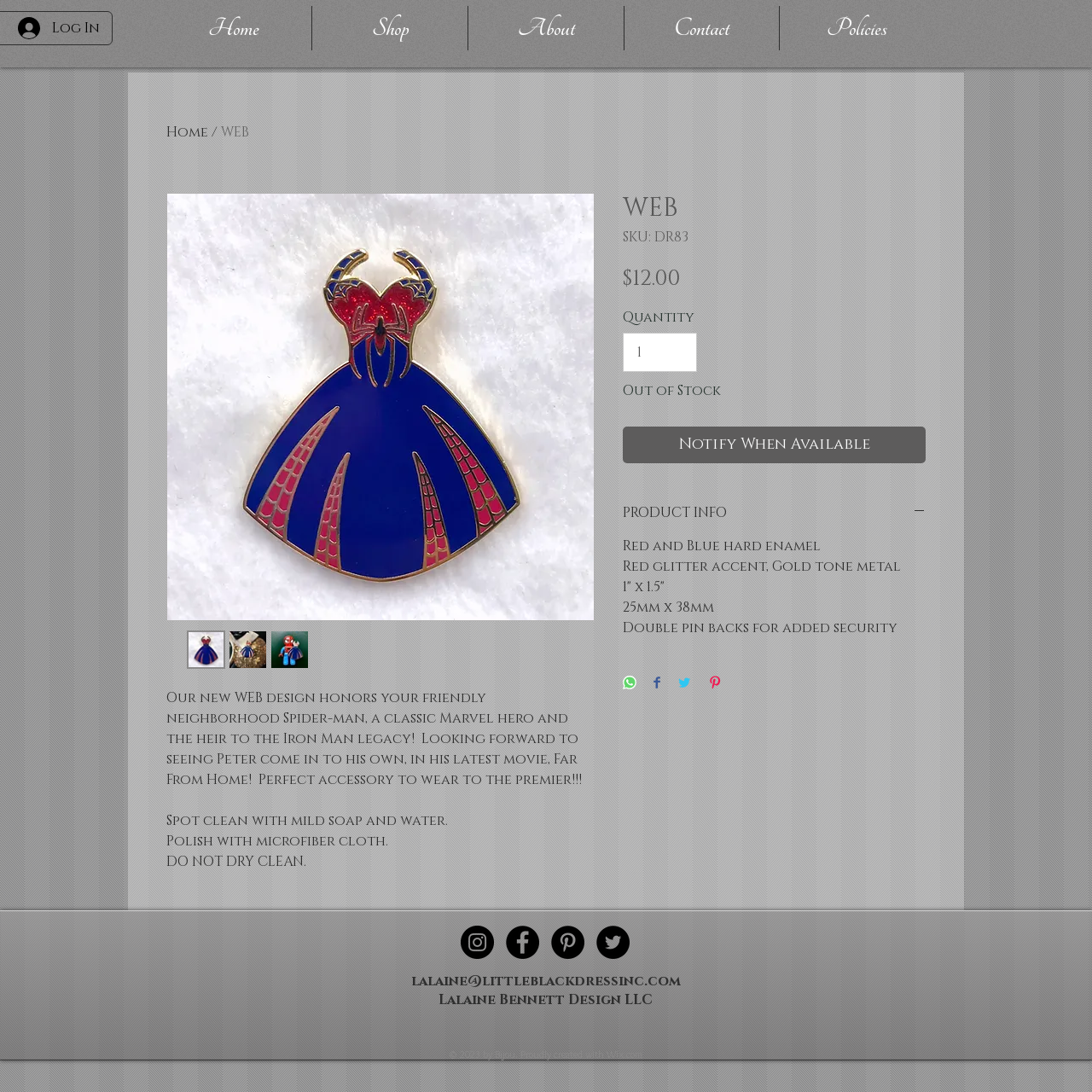Identify and provide the bounding box coordinates of the UI element described: "WEB". The coordinates should be formatted as [left, top, right, bottom], with each number being a float between 0 and 1.

[0.202, 0.112, 0.228, 0.13]